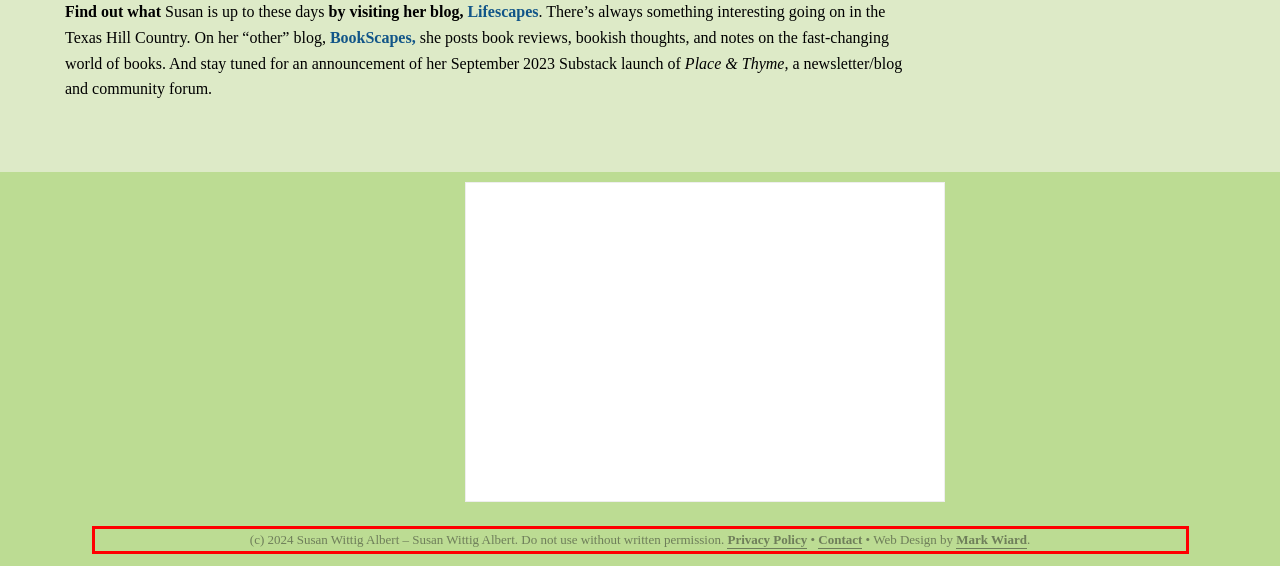Please perform OCR on the text content within the red bounding box that is highlighted in the provided webpage screenshot.

(c) 2024 Susan Wittig Albert – Susan Wittig Albert. Do not use without written permission. Privacy Policy • Contact • Web Design by Mark Wiard.